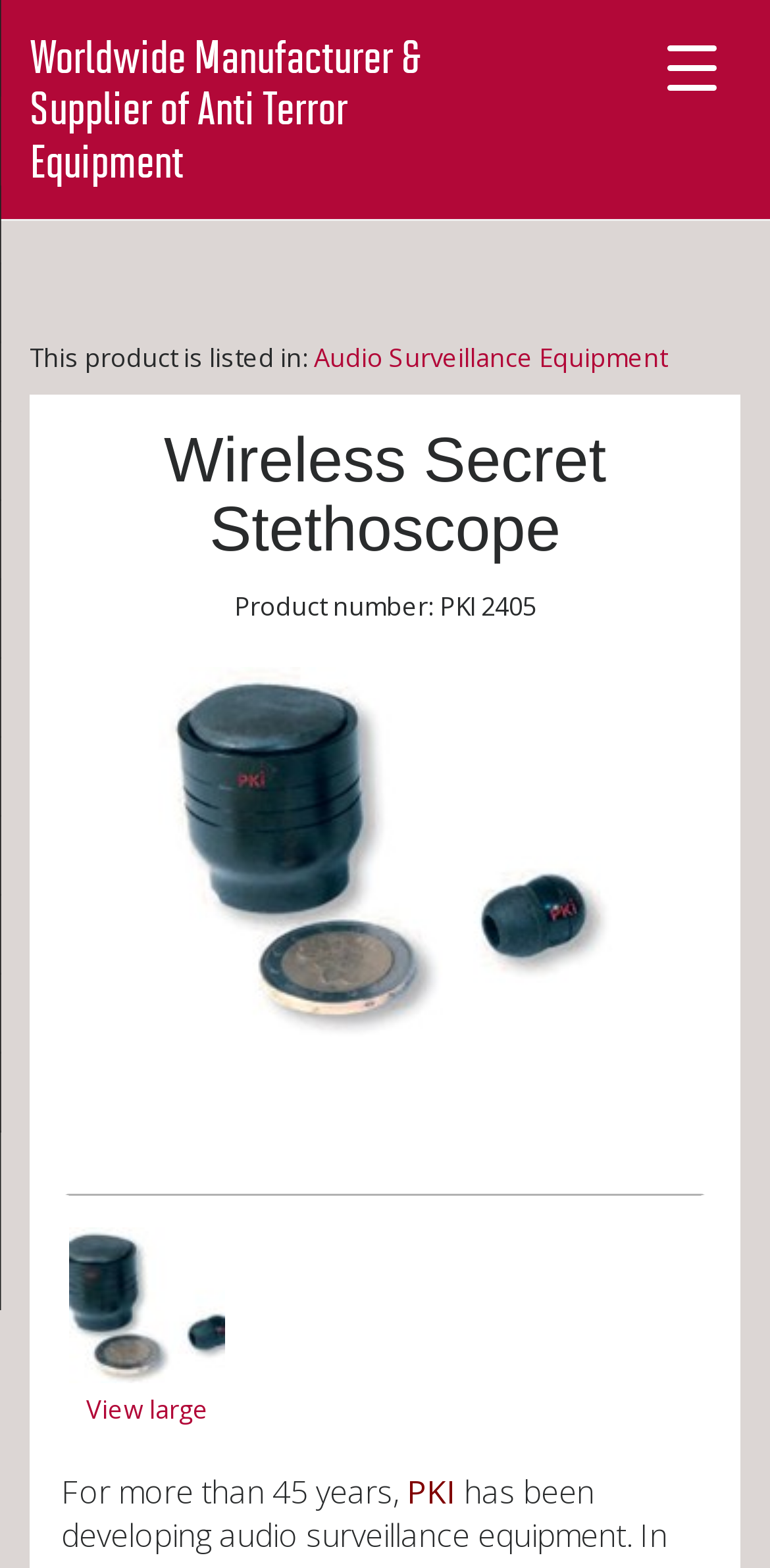Please reply to the following question with a single word or a short phrase:
What type of equipment is PKI a supplier of?

Anti Terror Equipment